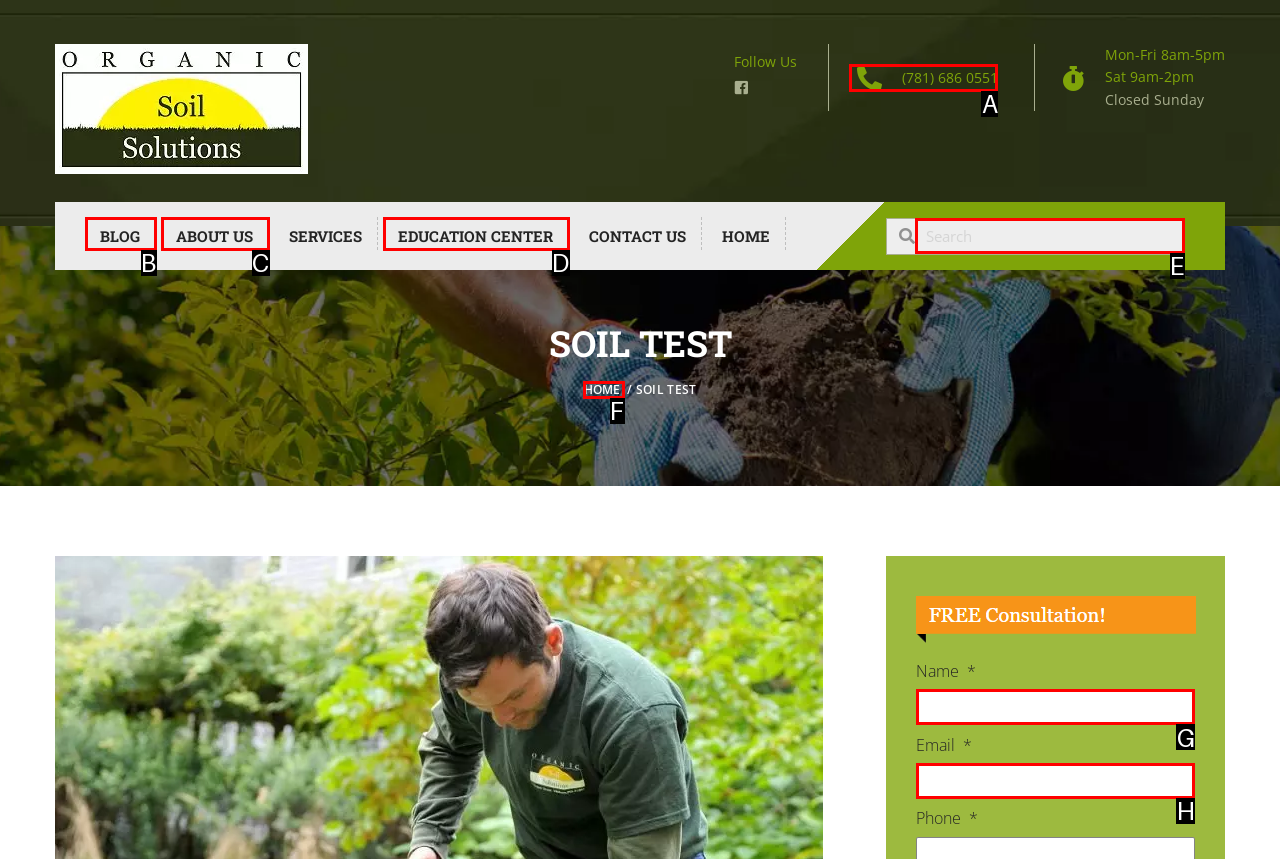Determine which HTML element to click for this task: Search for something Provide the letter of the selected choice.

E